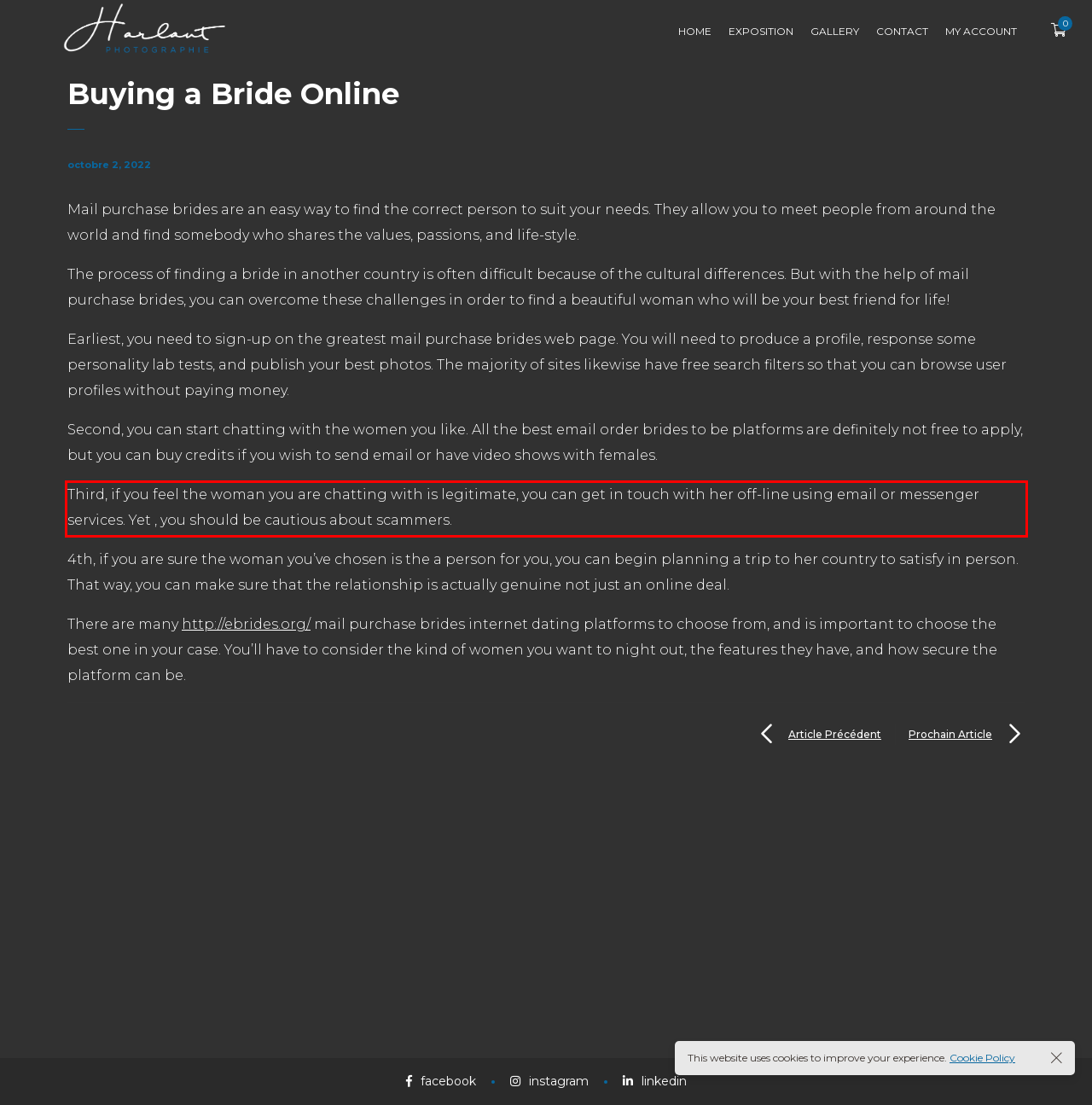Analyze the webpage screenshot and use OCR to recognize the text content in the red bounding box.

Third, if you feel the woman you are chatting with is legitimate, you can get in touch with her off-line using email or messenger services. Yet , you should be cautious about scammers.